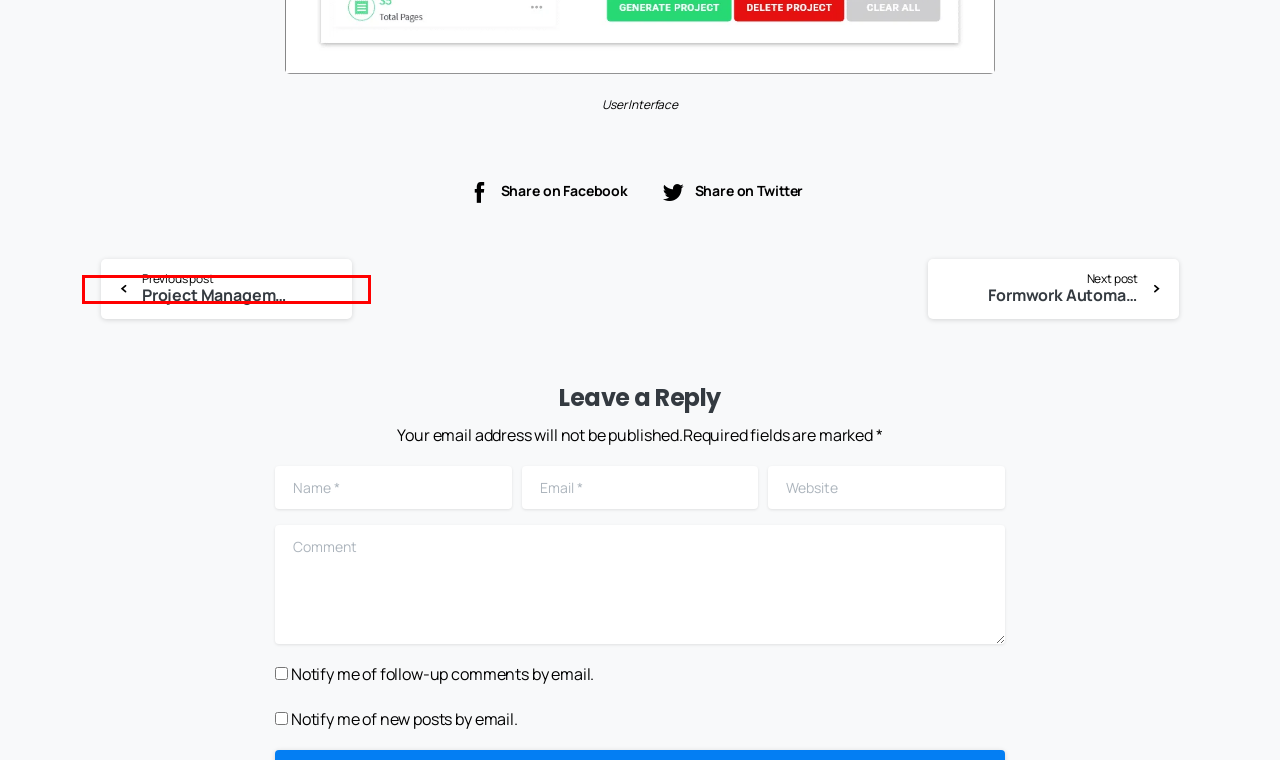You have a screenshot of a webpage with a red rectangle bounding box around a UI element. Choose the best description that matches the new page after clicking the element within the bounding box. The candidate descriptions are:
A. Privacy Policy - Web & Mobile Application Development
B. Tandemloop - Web & Mobile Application Development
C. Workflow Automation - Web & Mobile Application Development
D. Project Management Tool - Web & Mobile Application Development
E. Blog - Web & Mobile Application Development
F. App Development | Mobile Development | CAD Services
G. Formwork Automation - Web & Mobile Application Development
H. Case Study - Web & Mobile Application Development

D